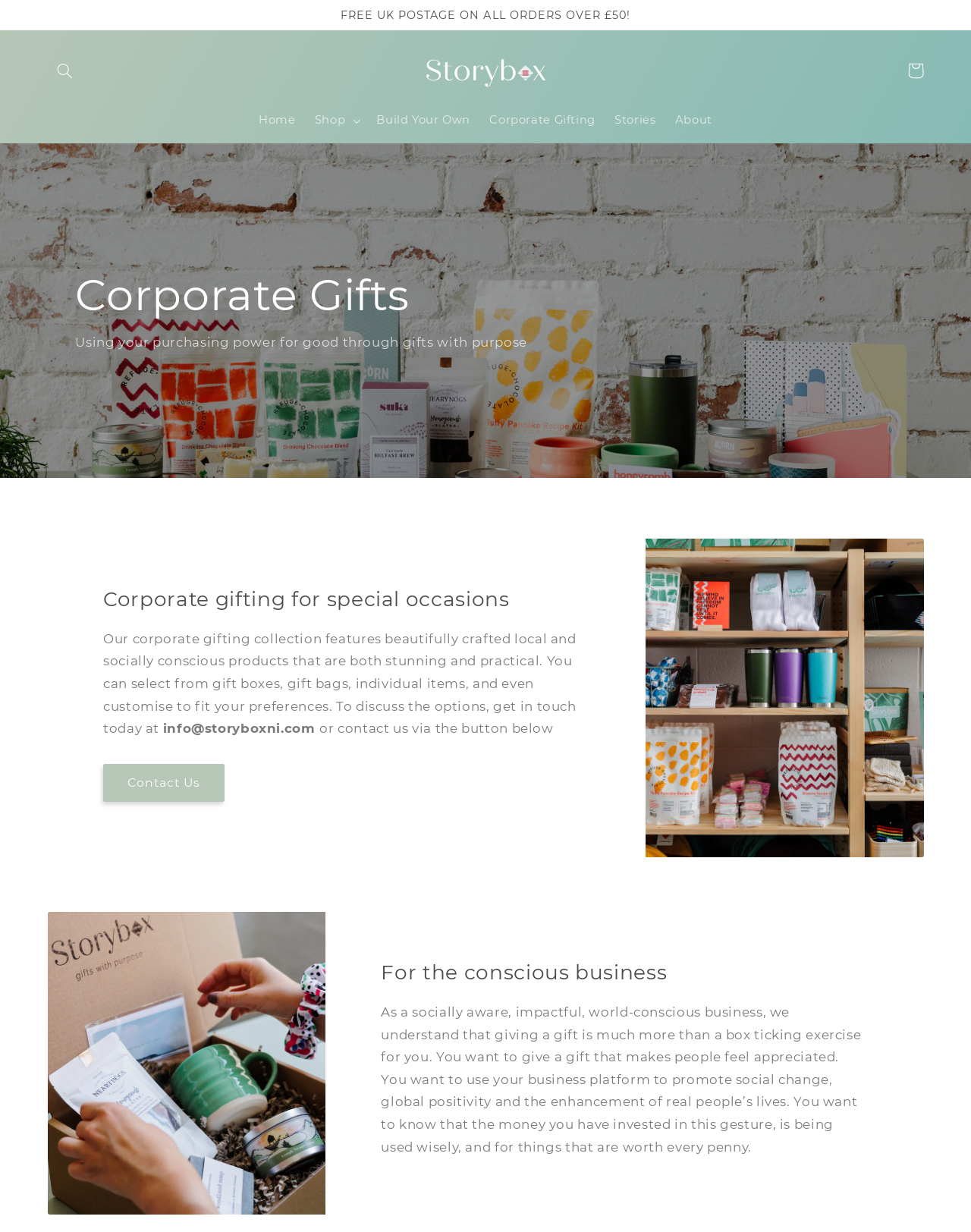Explain the webpage in detail.

The webpage is about corporate gifts with a focus on social awareness and impact. At the top, there is an announcement section that spans the entire width of the page, with a prominent message "FREE UK POSTAGE ON ALL ORDERS OVER £50!" in a relatively large font size. Below this section, there is a navigation menu with links to "Home", "Build Your Own", "Corporate Gifting", "Stories", and "About", aligned horizontally and taking up about half of the page width.

To the left of the navigation menu, there is a search button and a logo of "Storybox NI" with an accompanying image. On the right side, there is a cart button with a popup dialog. 

The main content of the page is divided into sections. The first section has a heading "Corporate Gifts" and a subheading "Using your purchasing power for good through gifts with purpose". Below this, there is a paragraph of text describing the corporate gifting collection and its features.

The next section has a heading "Corporate gifting for special occasions" and a longer paragraph of text describing the customization options and contact information for discussing gift options. There is also a "Contact Us" link below this section.

The final section has a heading "For the conscious business" and a lengthy paragraph of text describing the values and goals of the business, emphasizing the importance of socially aware and impactful gifting.